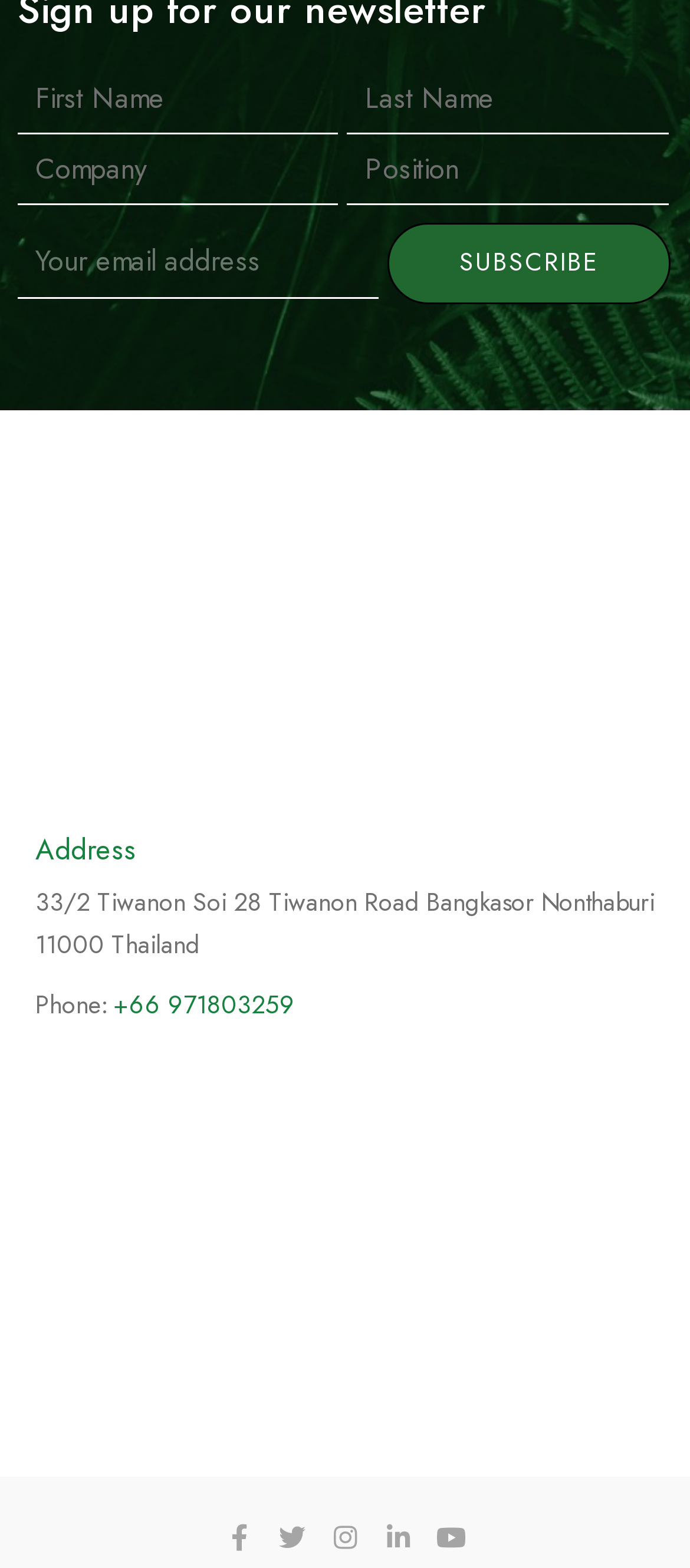Specify the bounding box coordinates of the area to click in order to follow the given instruction: "Click subscribe."

[0.56, 0.142, 0.971, 0.194]